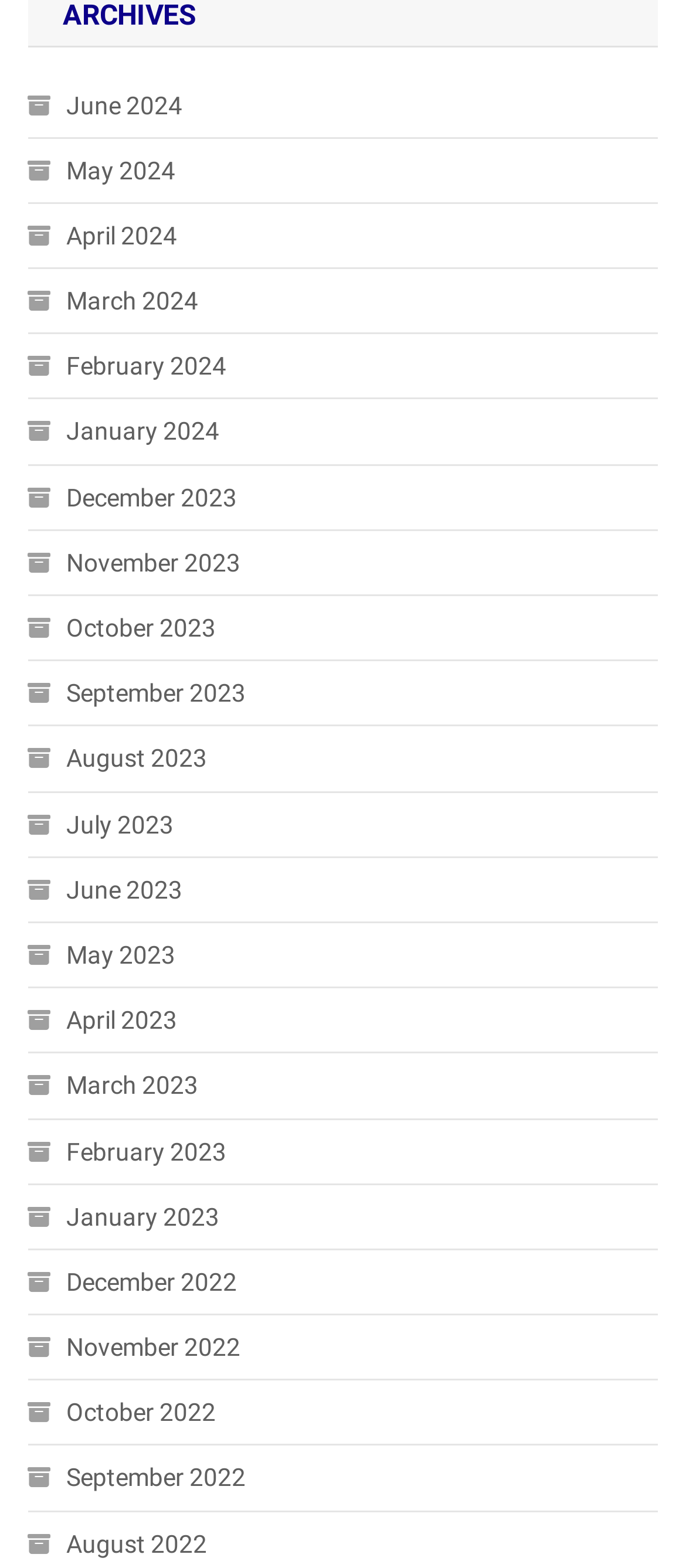Answer this question using a single word or a brief phrase:
What is the earliest month listed?

December 2022